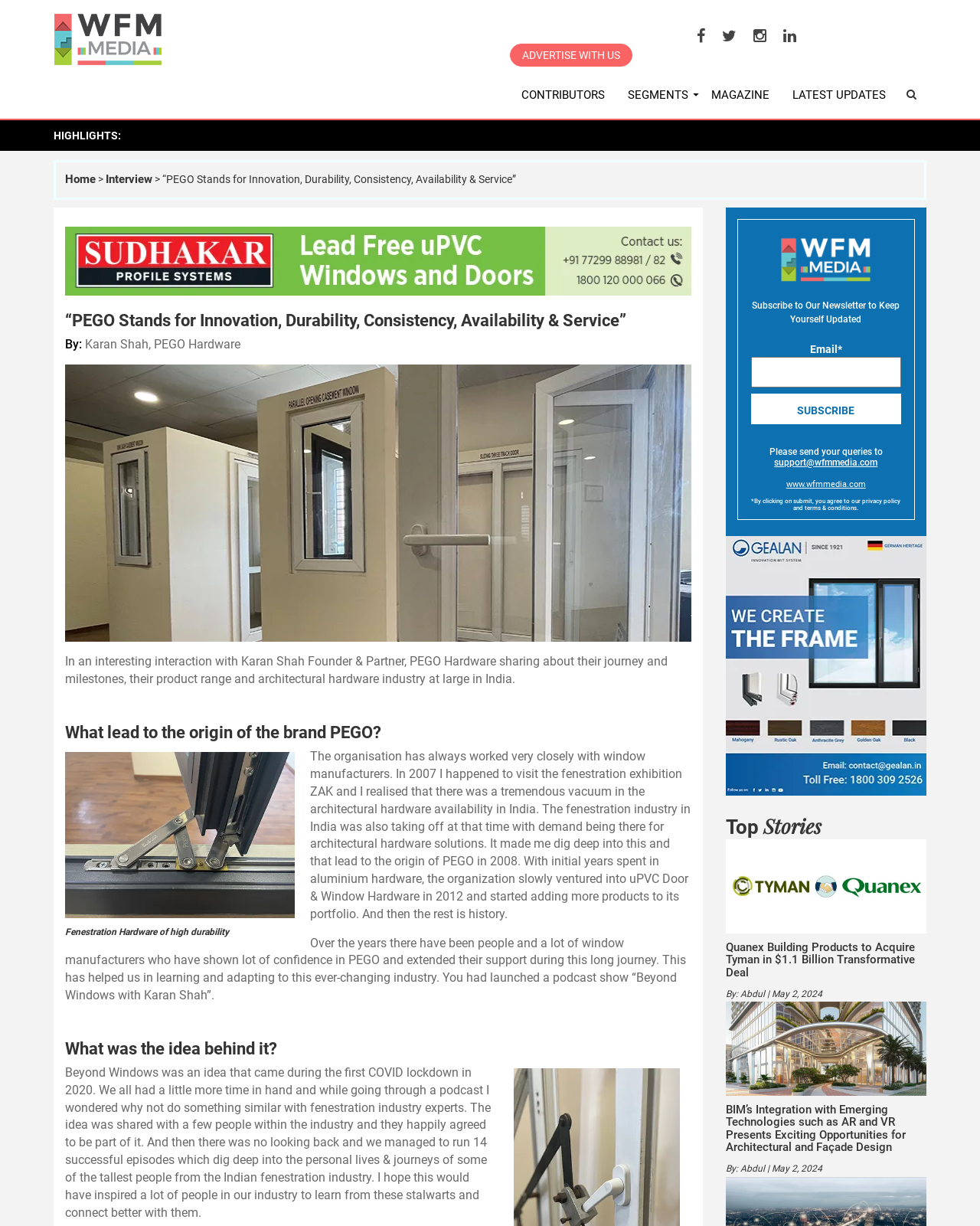Explain the contents of the webpage comprehensively.

This webpage is about an interaction with Karan Shah, Founder & Partner of PEGO Hardware, a leading aluminium and uPVC door and window hardware brand in India. 

At the top of the page, there is a logo with a link and an image. Below it, there are several social media links and a link to "ADVERTISE WITH US". On the right side, there are links to "CONTRIBUTORS", "MAGAZINE", and "LATEST UPDATES". 

The main content of the page starts with a heading "HIGHLIGHTS:" followed by a link to "Home" and an interview with Karan Shah. The interview is divided into sections with headings, and each section has a static text describing Karan Shah's journey and milestones, product range, and the architectural hardware industry in India. 

There are two images on the page, one of Sudhakar uPVC Windows and Doors and another of PEGO Experience Centre. 

The interview also discusses the idea behind Karan Shah's podcast show "Beyond Windows with Karan Shah", which was launched during the first COVID lockdown in 2020. 

At the bottom of the page, there is a section to subscribe to a newsletter, with a heading "Subscribe to Our Newsletter to Keep Yourself Updated" and a form to enter an email address. 

Below the subscription form, there are links to "www.wfmmedia.com" and "support@wfmmedia.com", and a heading "Please send your queries to support@wfmmedia.com". 

On the right side of the page, there are links to "Gealan" and "Top Stories", with two figures and their corresponding captions. Each figure has a heading and a link to a news article.